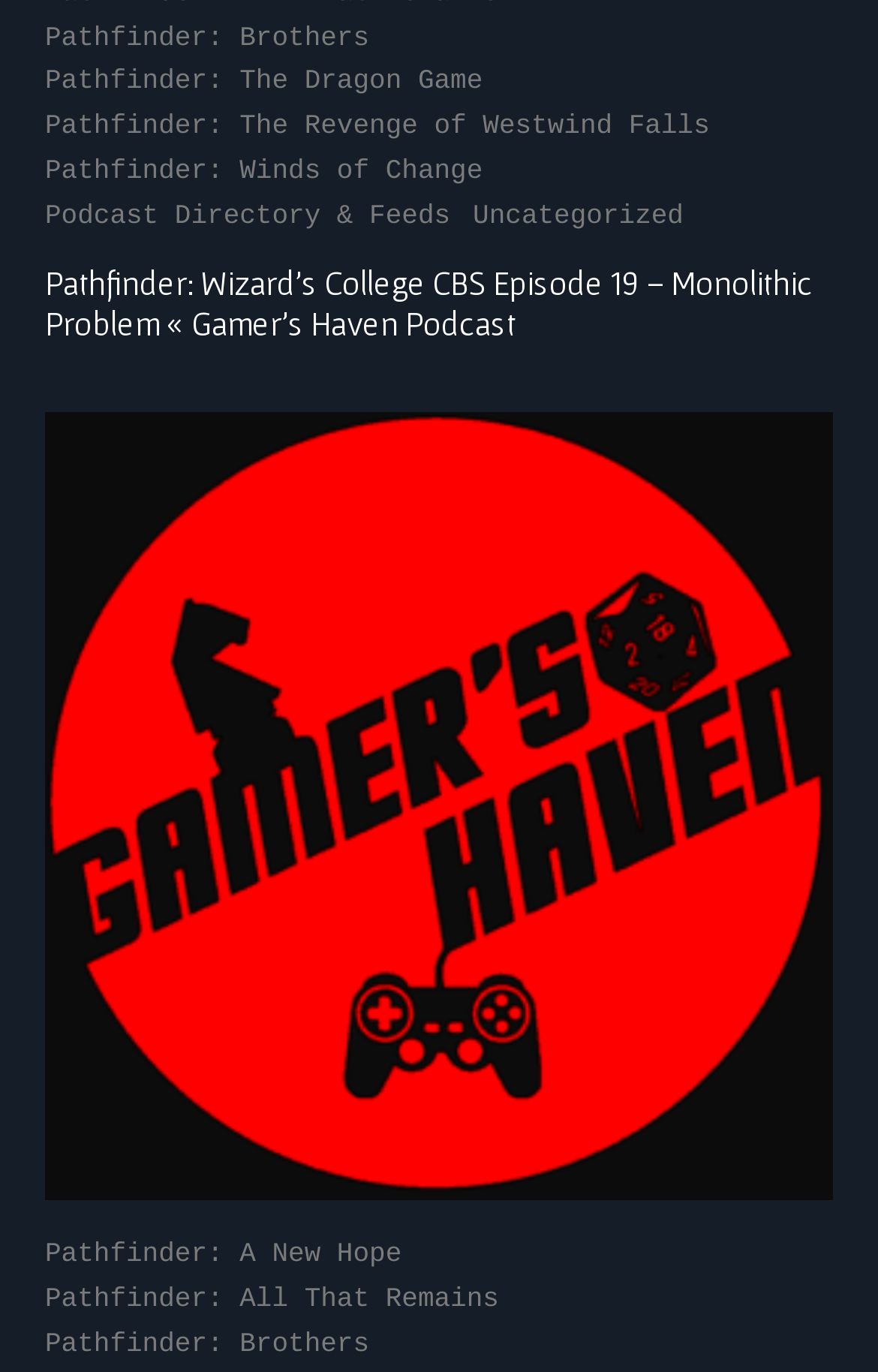Can you pinpoint the bounding box coordinates for the clickable element required for this instruction: "Read the article about Pathfinder: Wizard’s College CBS Episode 19"? The coordinates should be four float numbers between 0 and 1, i.e., [left, top, right, bottom].

[0.051, 0.192, 0.949, 0.251]